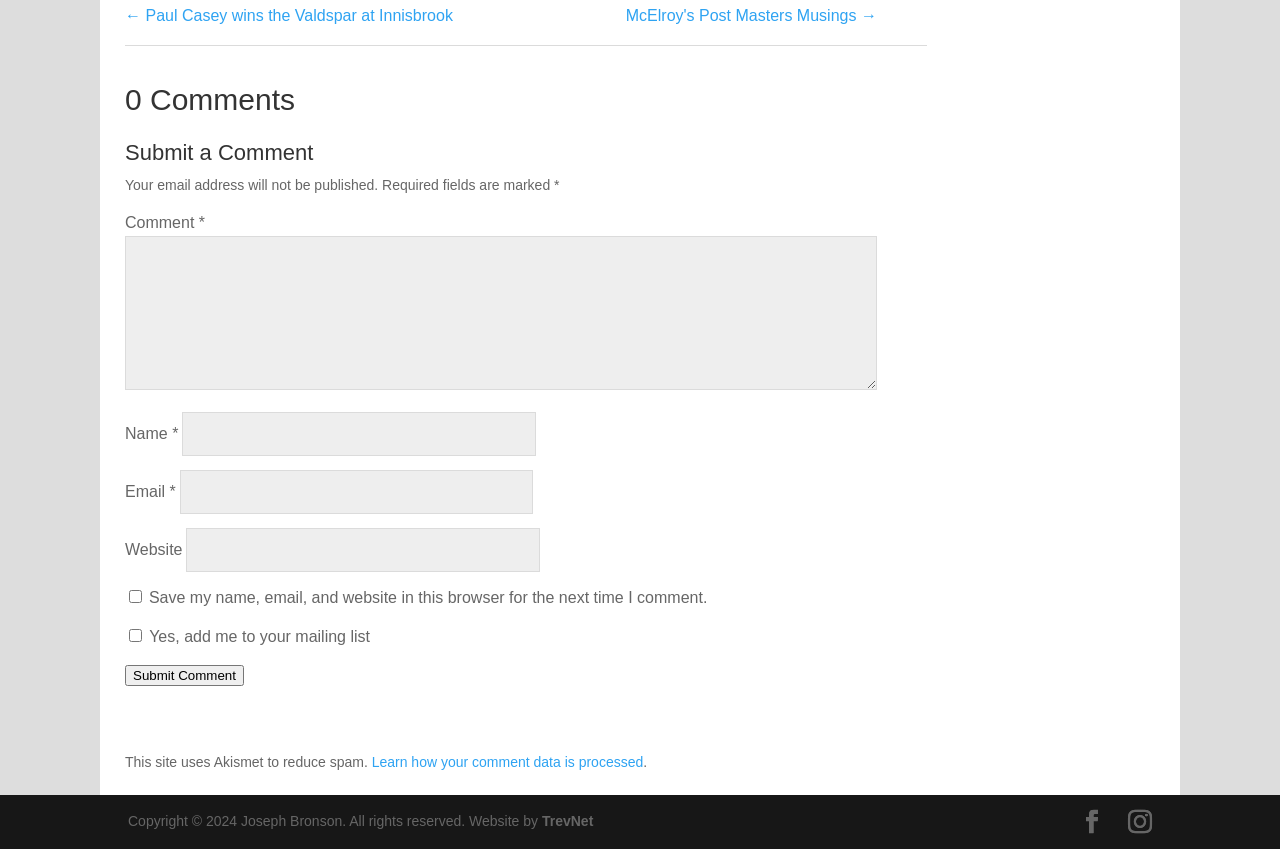What is the purpose of Akismet on this site?
Provide a comprehensive and detailed answer to the question.

The question is asking about the purpose of Akismet on this site. The answer can be found in the static text element 'This site uses Akismet to reduce spam.' at the bottom of the webpage.